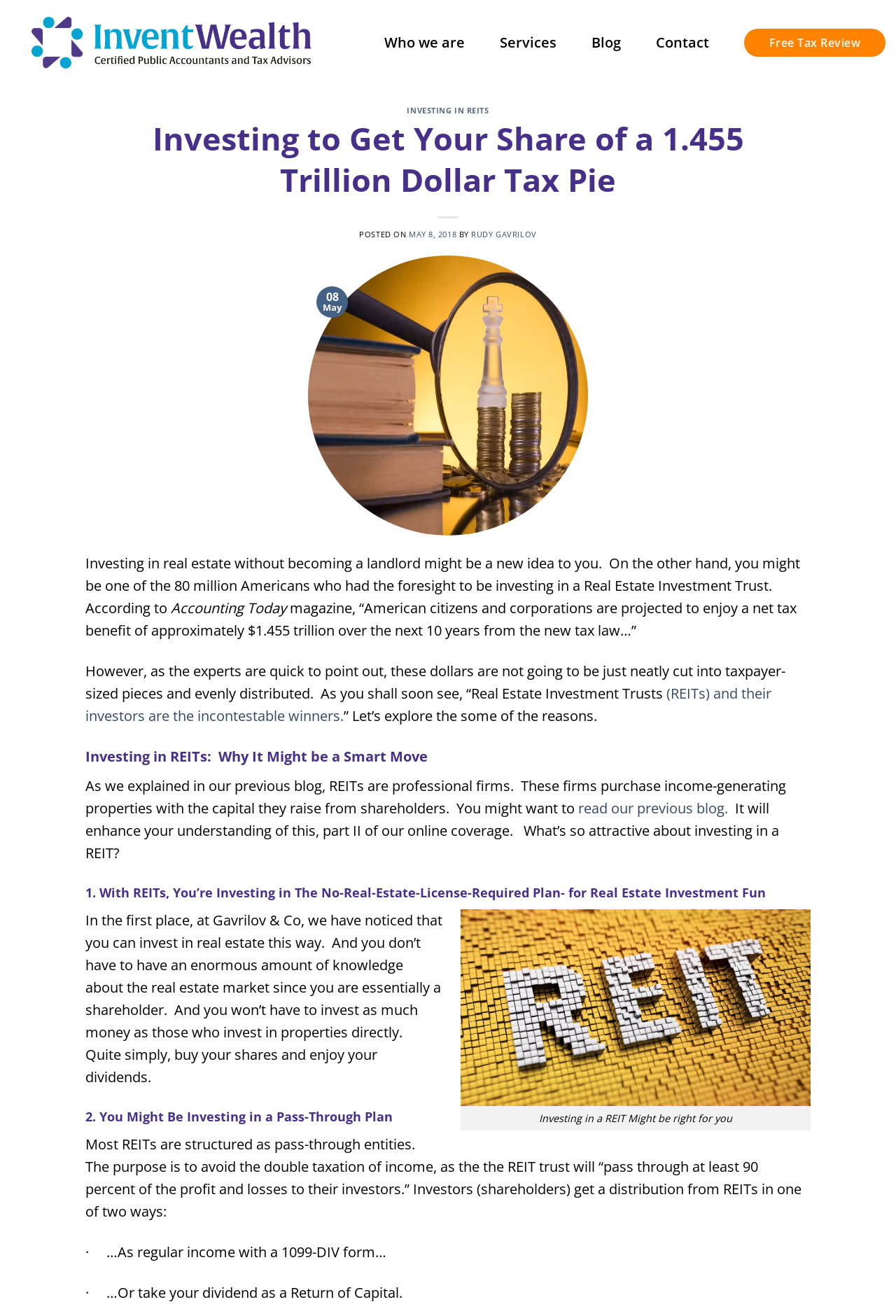Articulate a detailed summary of the webpage's content and design.

This webpage is about investing in Real Estate Investment Trusts (REITs) and its tax benefits. At the top, there is a navigation menu with links to "Skip to content", "Invent Wealth – Tax Advisors", "Who we are", "Services", "Blog", "Contact", and "Free Tax Review". Below the navigation menu, there is a header section with a title "Investing to Get Your Share of a 1.455 Trillion Dollar Tax Pie" and a subheading "INVESTING IN REITS".

The main content of the webpage is divided into sections. The first section has a heading "Investing in REITs" and discusses how investing in REITs can help with retirement planning. There is an image related to this topic. The section also mentions that 80 million Americans are already investing in REITs and quotes an article from Accounting Today magazine, stating that American citizens and corporations are projected to enjoy a net tax benefit of approximately $1.455 trillion over the next 10 years from the new tax law.

The next section has a heading "Investing in REITs: Why It Might be a Smart Move" and explains that REITs are professional firms that purchase income-generating properties with capital raised from shareholders. There is a link to a previous blog post that provides more information on REITs.

The following sections have headings "1. With REITs, You’re Investing in The No-Real-Estate-License-Required Plan- for Real Estate Investment Fun" and "2. You Might Be Investing in a Pass-Through Plan". These sections discuss the benefits of investing in REITs, including not needing to have extensive knowledge of the real estate market and not having to invest a large amount of money. They also explain that REITs are structured as pass-through entities, which avoids double taxation of income.

Throughout the webpage, there are several images and links to other resources, including a figure with a caption "Investing in a REIT Might be right for you". The overall layout of the webpage is organized, with clear headings and concise text.